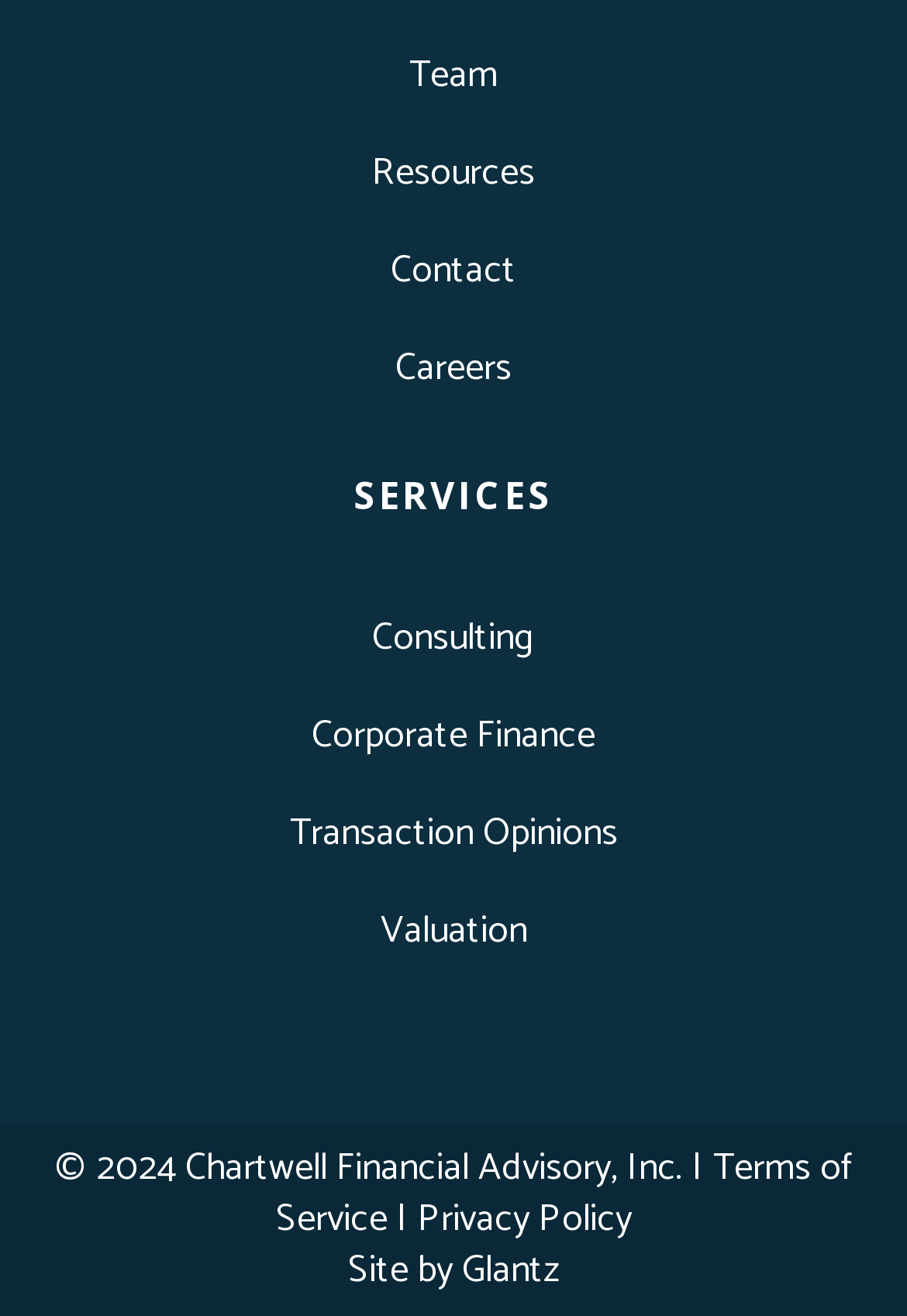Please indicate the bounding box coordinates of the element's region to be clicked to achieve the instruction: "read Terms of Service". Provide the coordinates as four float numbers between 0 and 1, i.e., [left, top, right, bottom].

[0.304, 0.864, 0.94, 0.95]